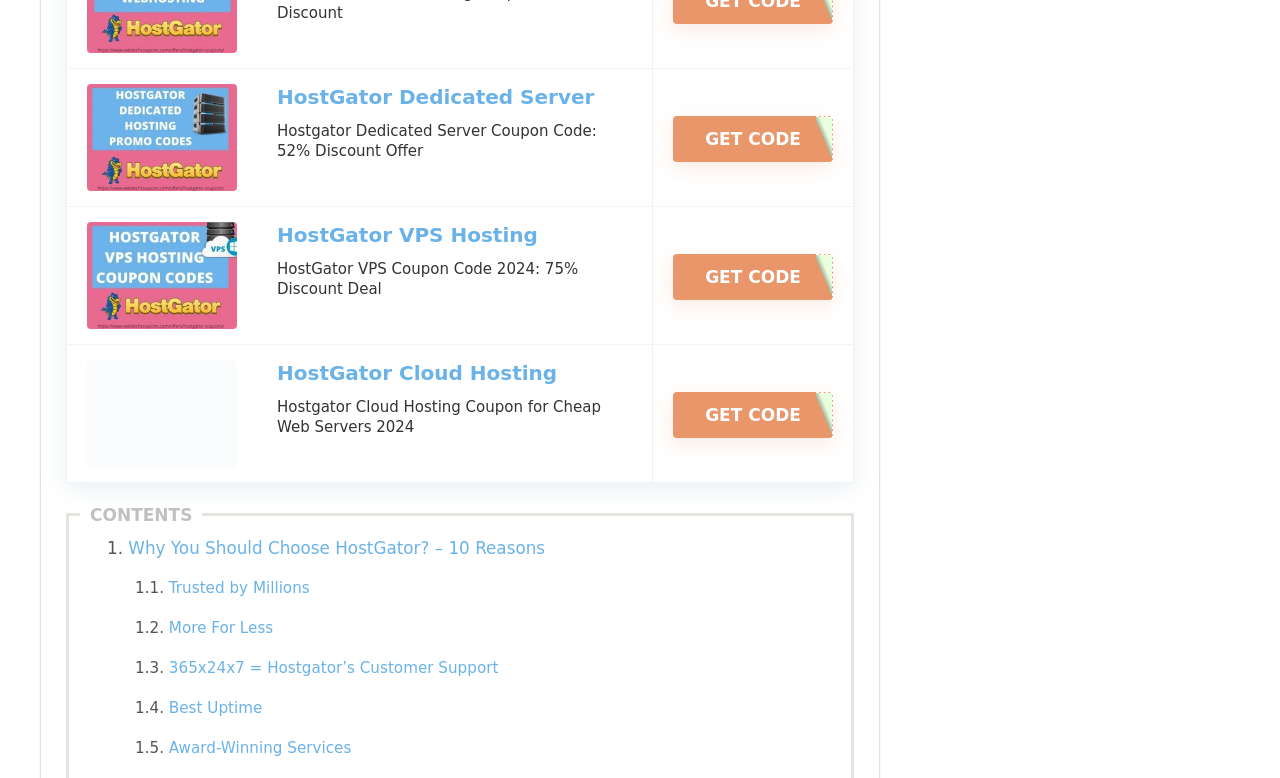Provide the bounding box coordinates for the UI element that is described as: "HostGator Dedicated Server".

[0.216, 0.109, 0.464, 0.14]